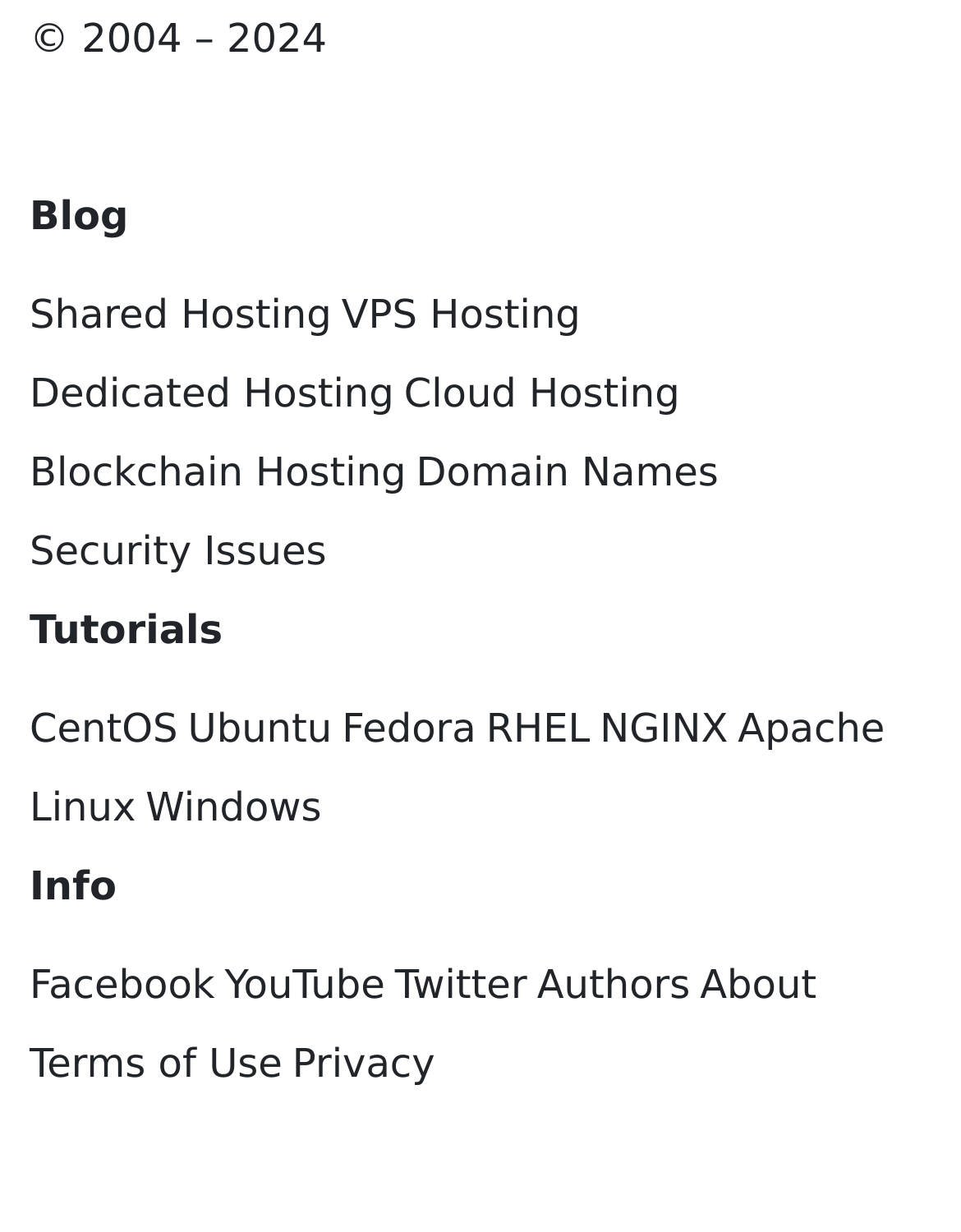Answer the question below using just one word or a short phrase: 
What is the second item in the info section?

YouTube